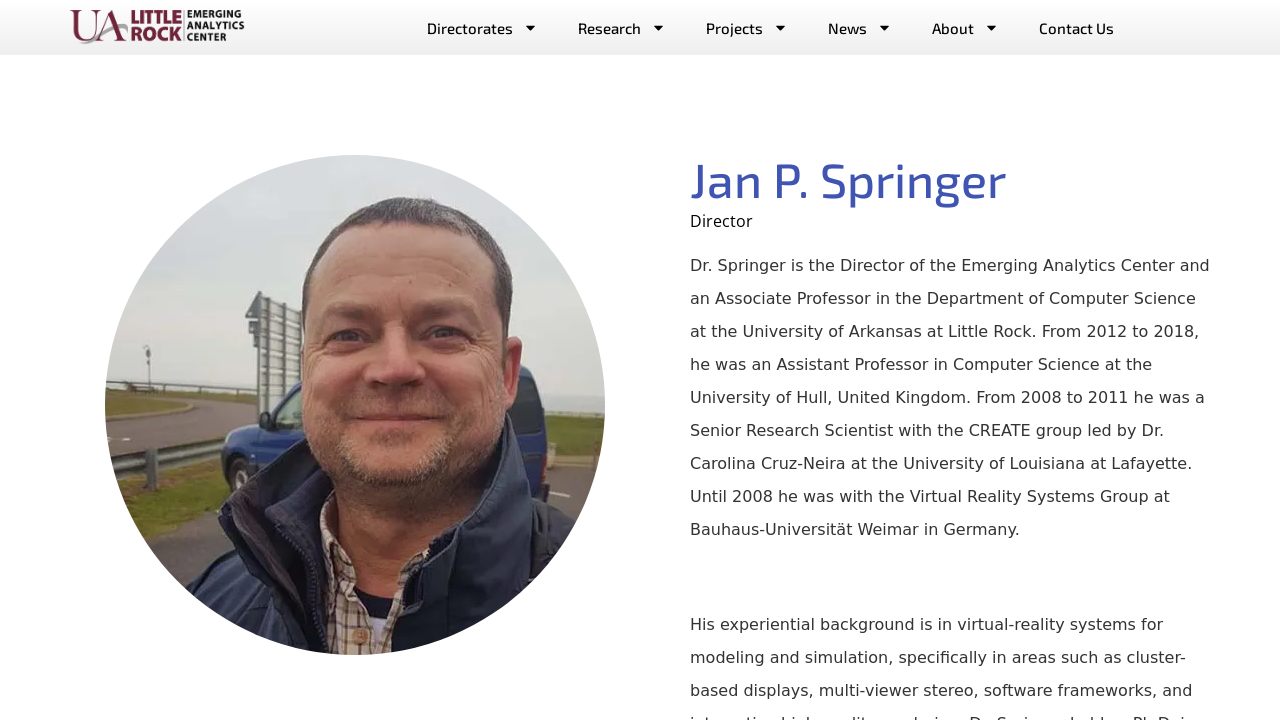Please specify the bounding box coordinates in the format (top-left x, top-left y, bottom-right x, bottom-right y), with all values as floating point numbers between 0 and 1. Identify the bounding box of the UI element described by: Contact Us

[0.796, 0.017, 0.886, 0.059]